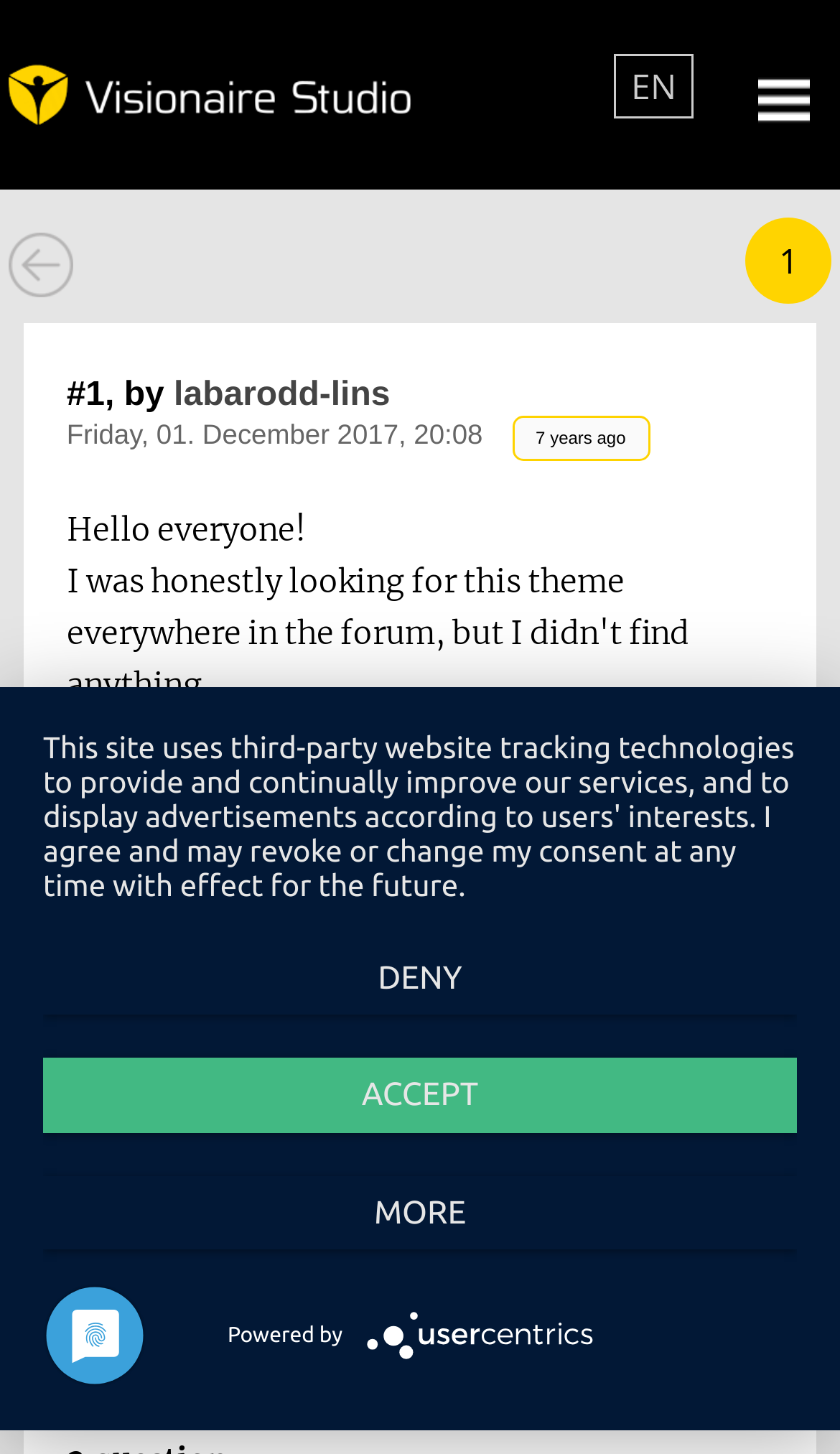What is the name of the studio mentioned on the webpage?
Using the visual information from the image, give a one-word or short-phrase answer.

Visionaire Studio